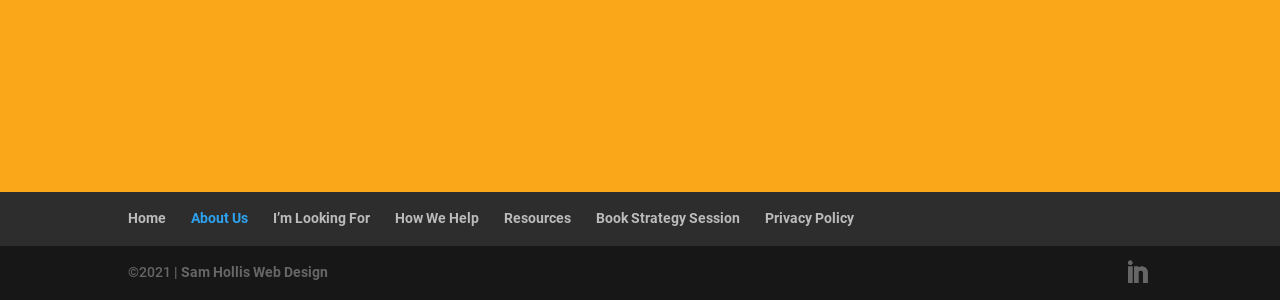Determine the coordinates of the bounding box for the clickable area needed to execute this instruction: "view resources".

[0.394, 0.7, 0.446, 0.753]